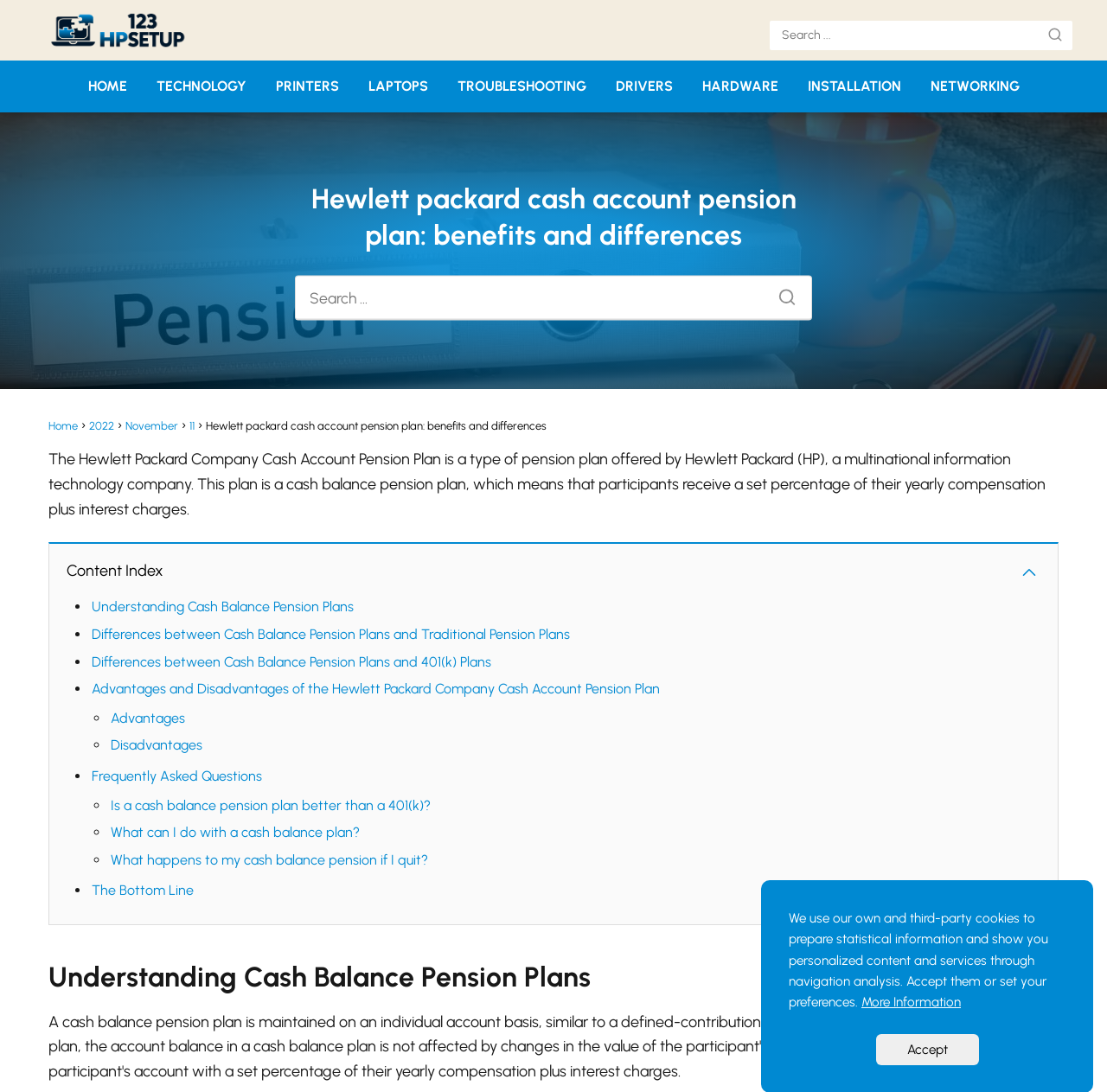Reply to the question below using a single word or brief phrase:
What are the advantages of the Hewlett Packard Company Cash Account Pension Plan?

Not specified